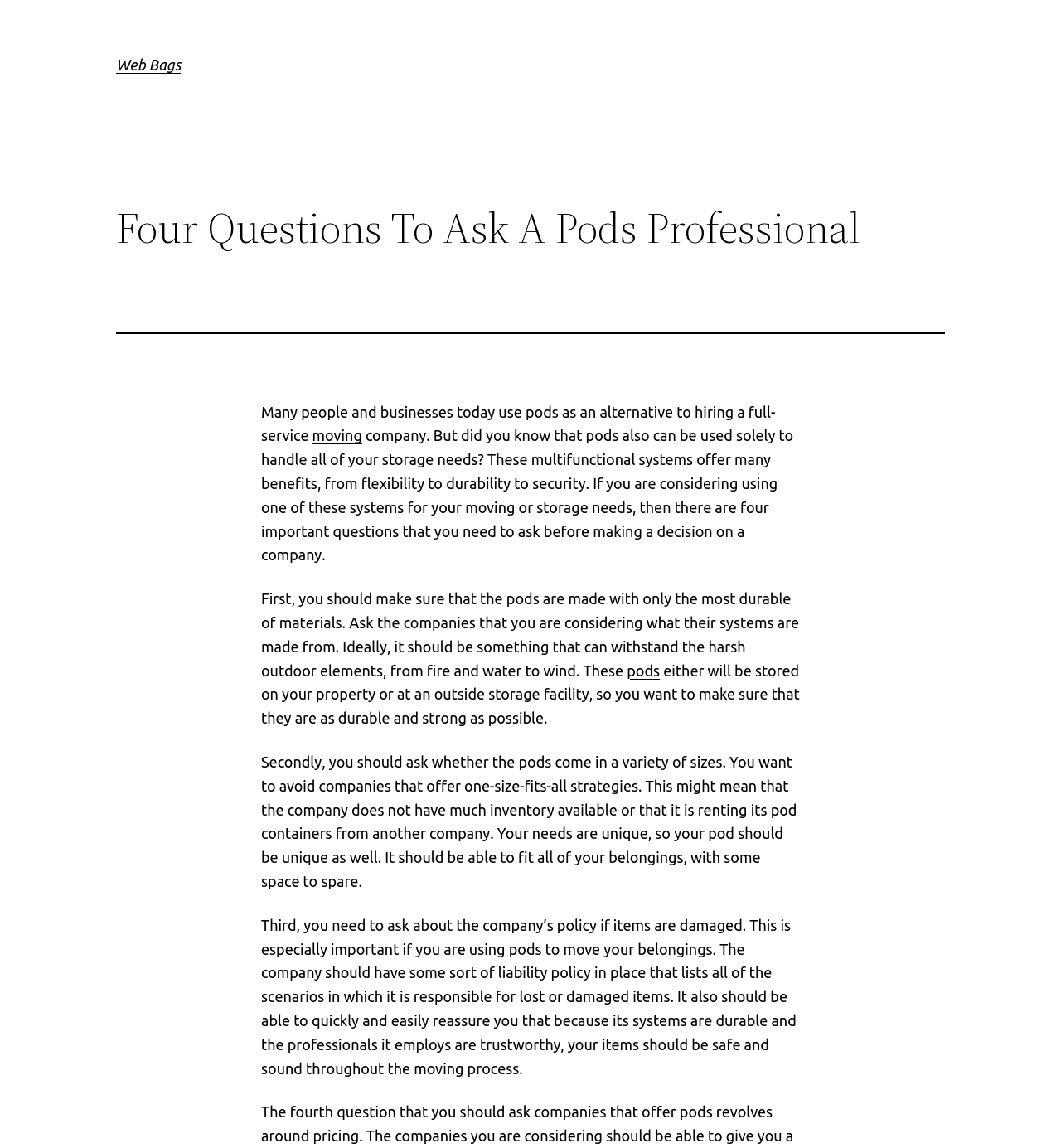Determine the bounding box coordinates (top-left x, top-left y, bottom-right x, bottom-right y) of the UI element described in the following text: pods

[0.591, 0.577, 0.622, 0.591]